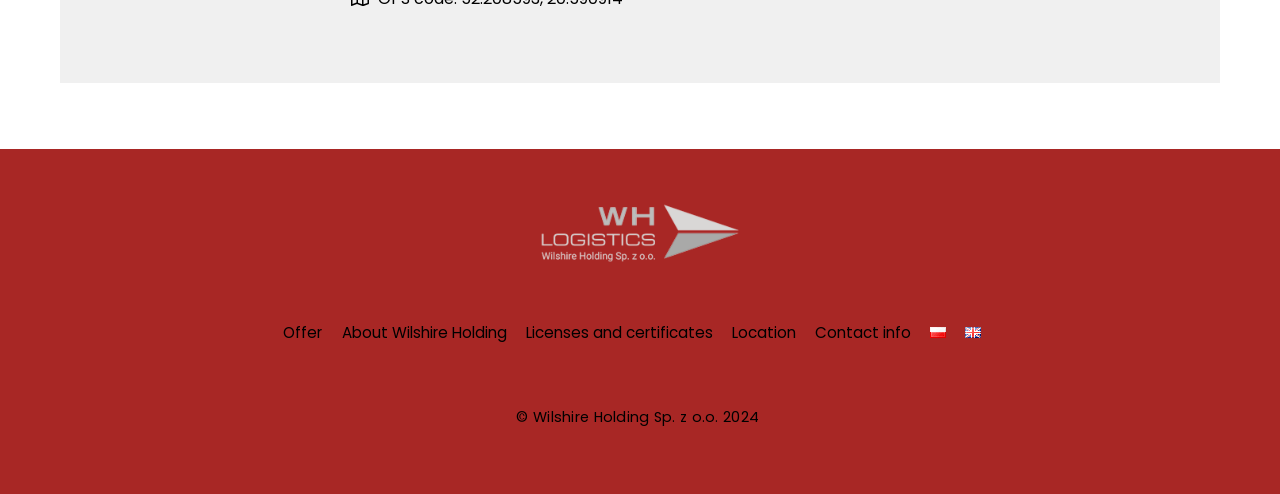Identify the bounding box coordinates for the region to click in order to carry out this instruction: "Click on the 'Offer' link". Provide the coordinates using four float numbers between 0 and 1, formatted as [left, top, right, bottom].

[0.221, 0.653, 0.252, 0.695]